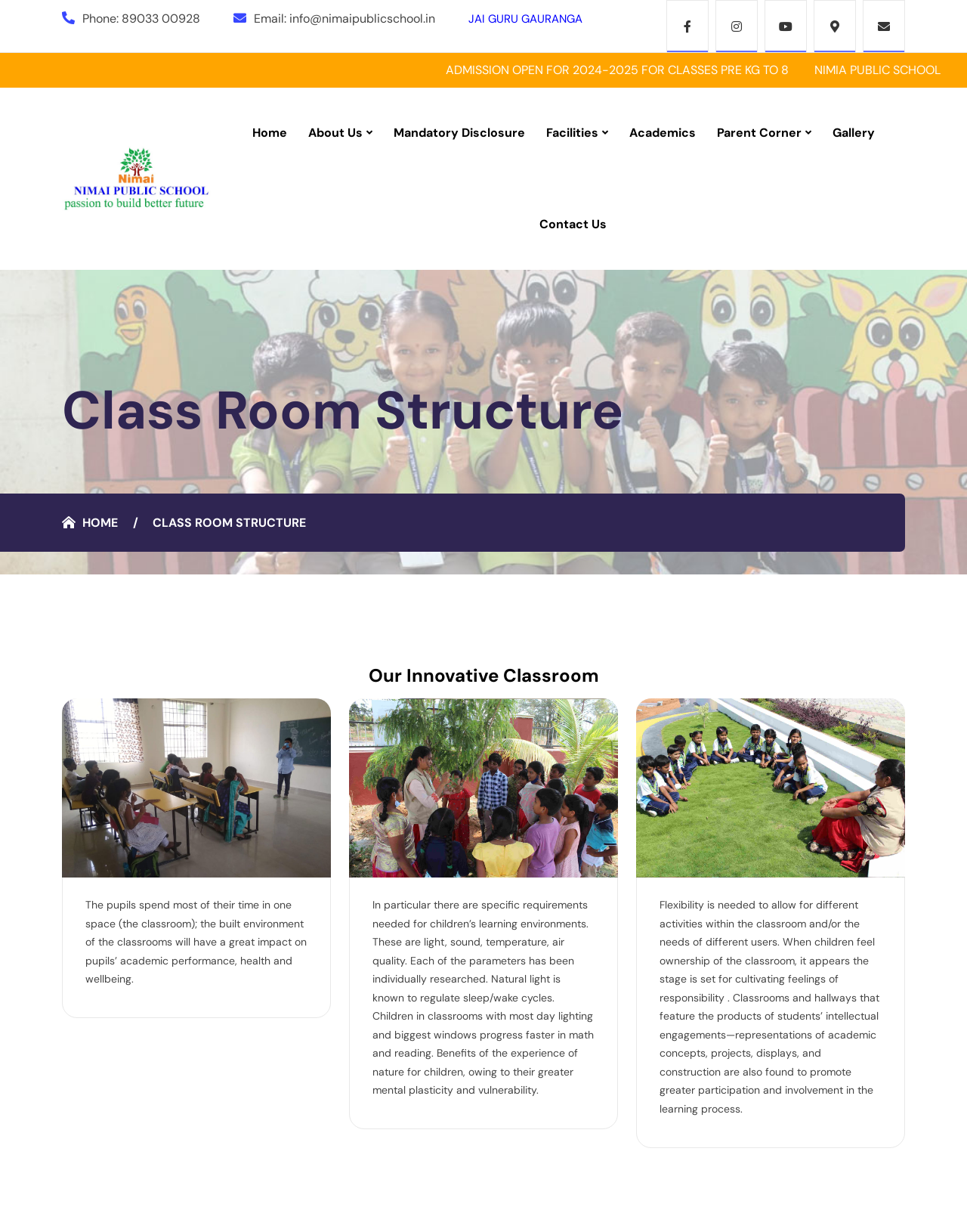What is the email address of Nimai Public School?
Respond to the question with a single word or phrase according to the image.

info@nimaipublicschool.in